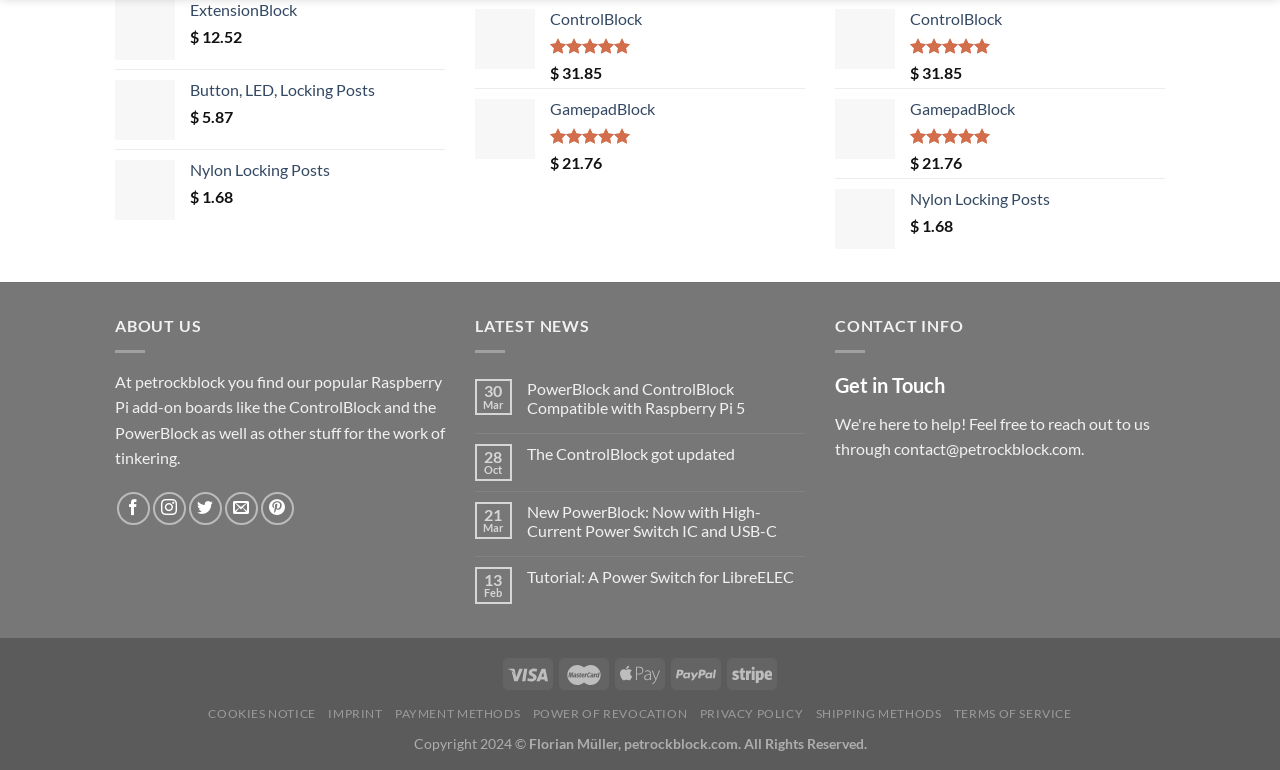Given the webpage screenshot, identify the bounding box of the UI element that matches this description: "ControlBlock".

[0.43, 0.012, 0.629, 0.039]